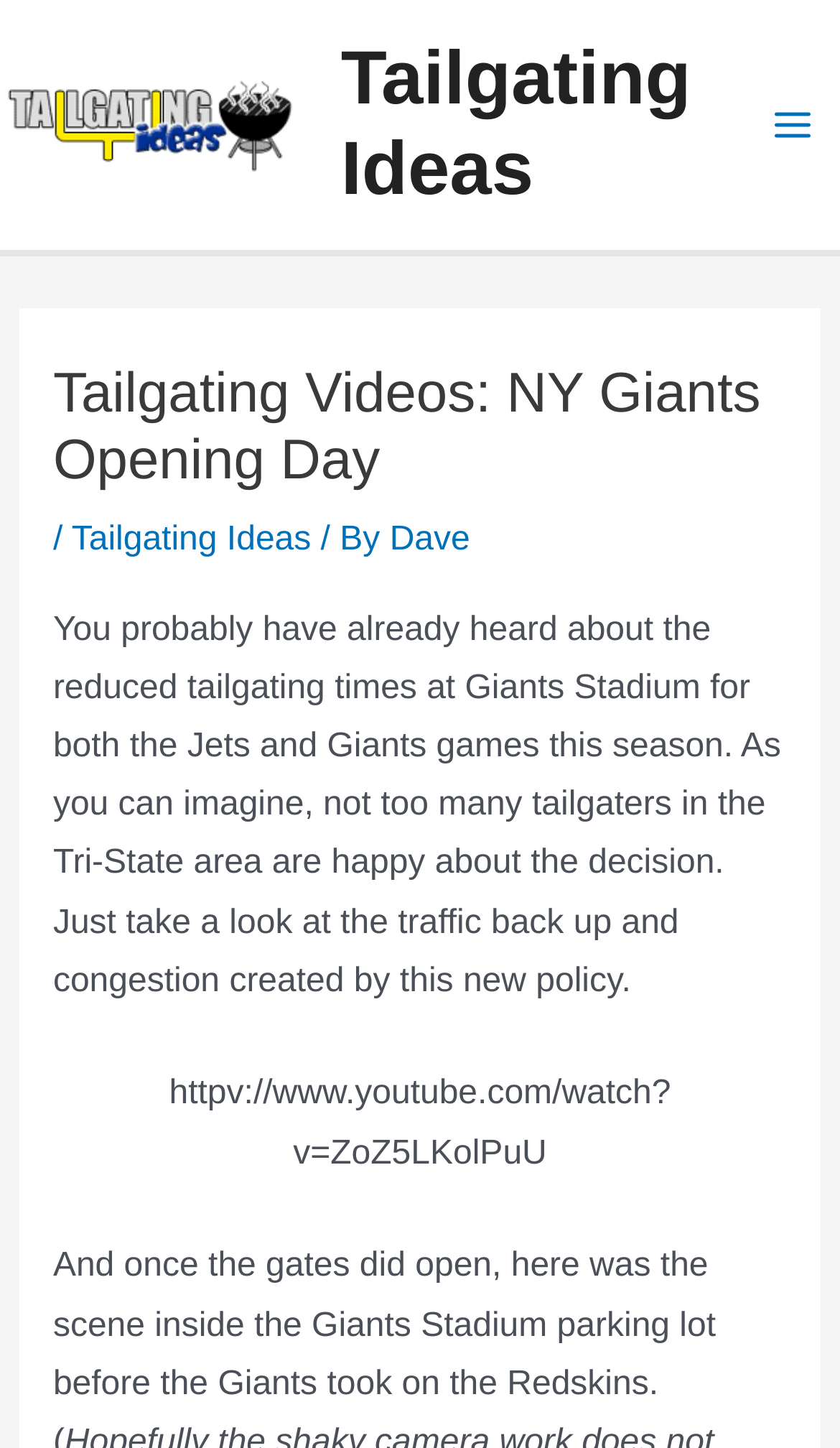Locate the bounding box of the UI element described by: "Tailgating Ideas" in the given webpage screenshot.

[0.406, 0.025, 0.823, 0.146]